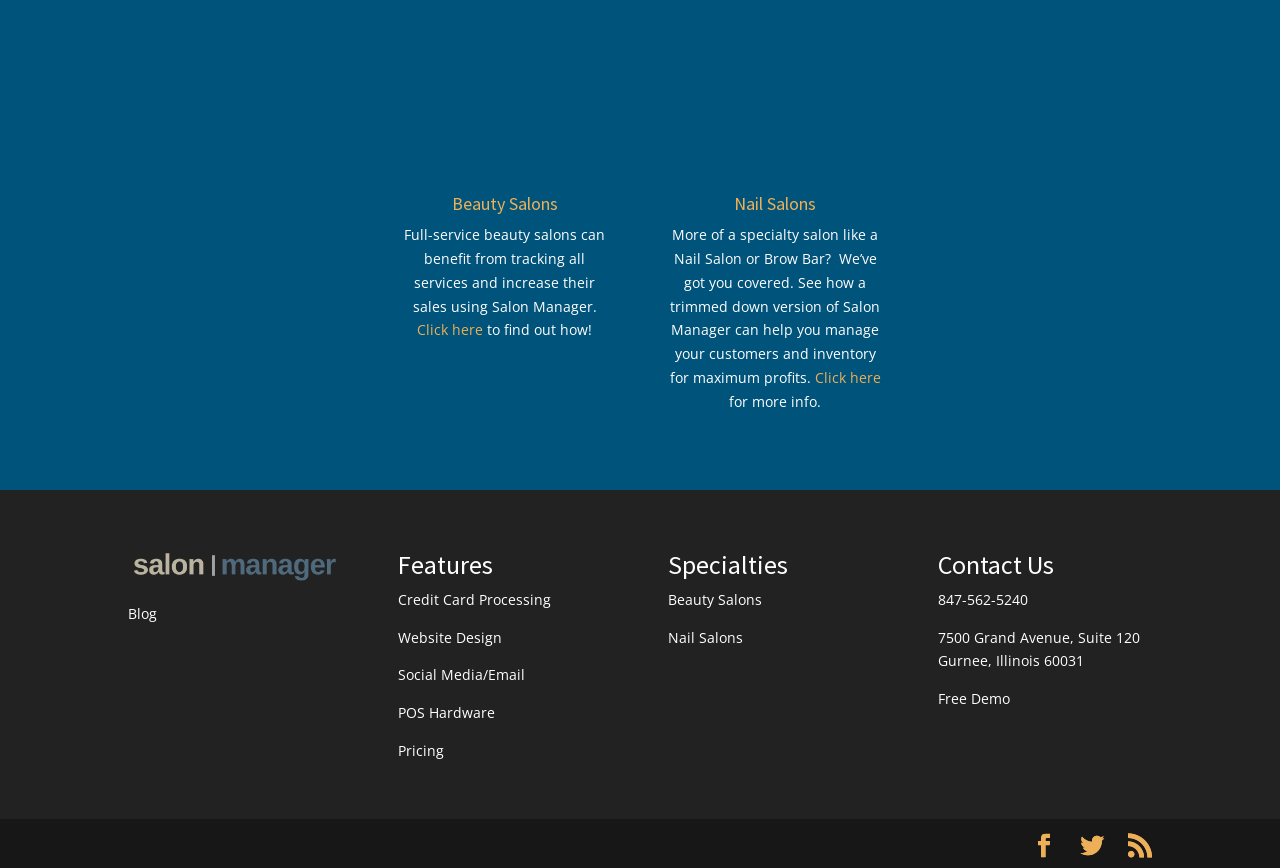What is the purpose of Salon Manager for Nail Salons?
Provide a detailed and well-explained answer to the question.

According to the webpage, Salon Manager can help Nail Salons manage their customers and inventory for maximum profits.